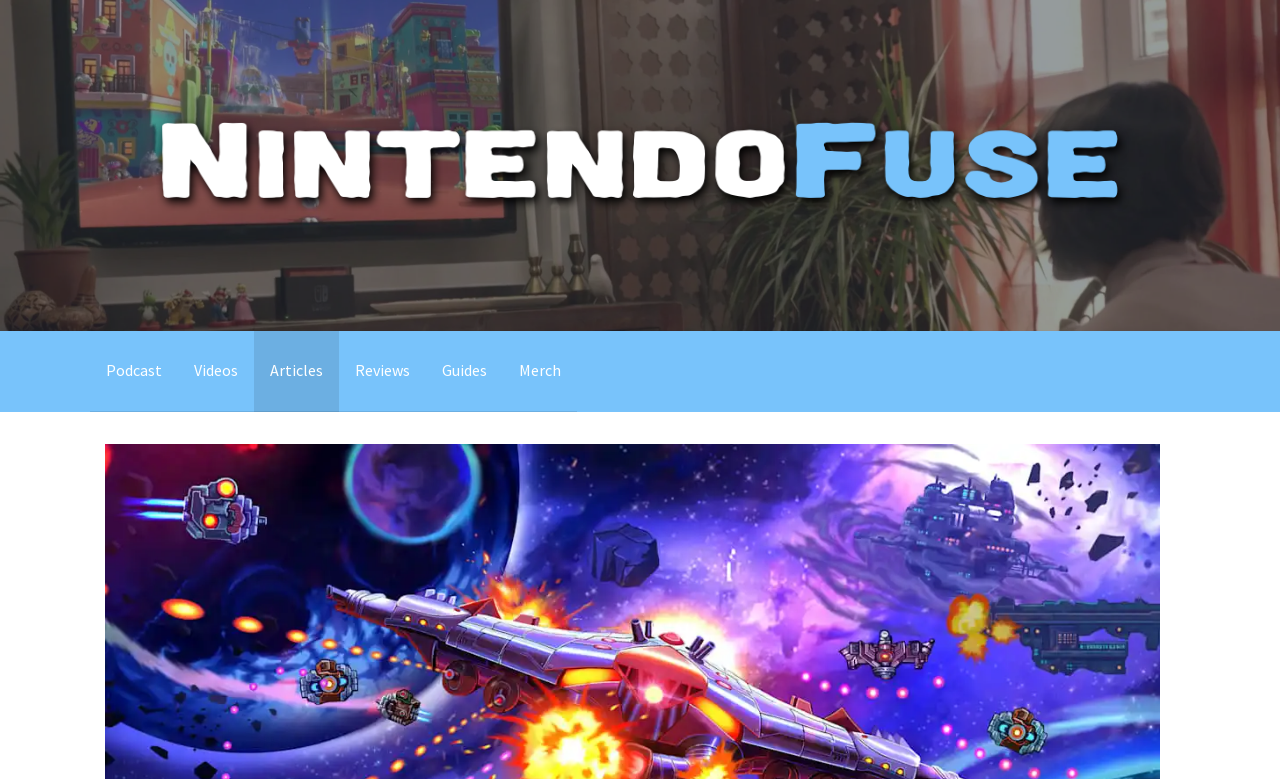Please find the bounding box for the following UI element description. Provide the coordinates in (top-left x, top-left y, bottom-right x, bottom-right y) format, with values between 0 and 1: Merch

[0.393, 0.425, 0.451, 0.529]